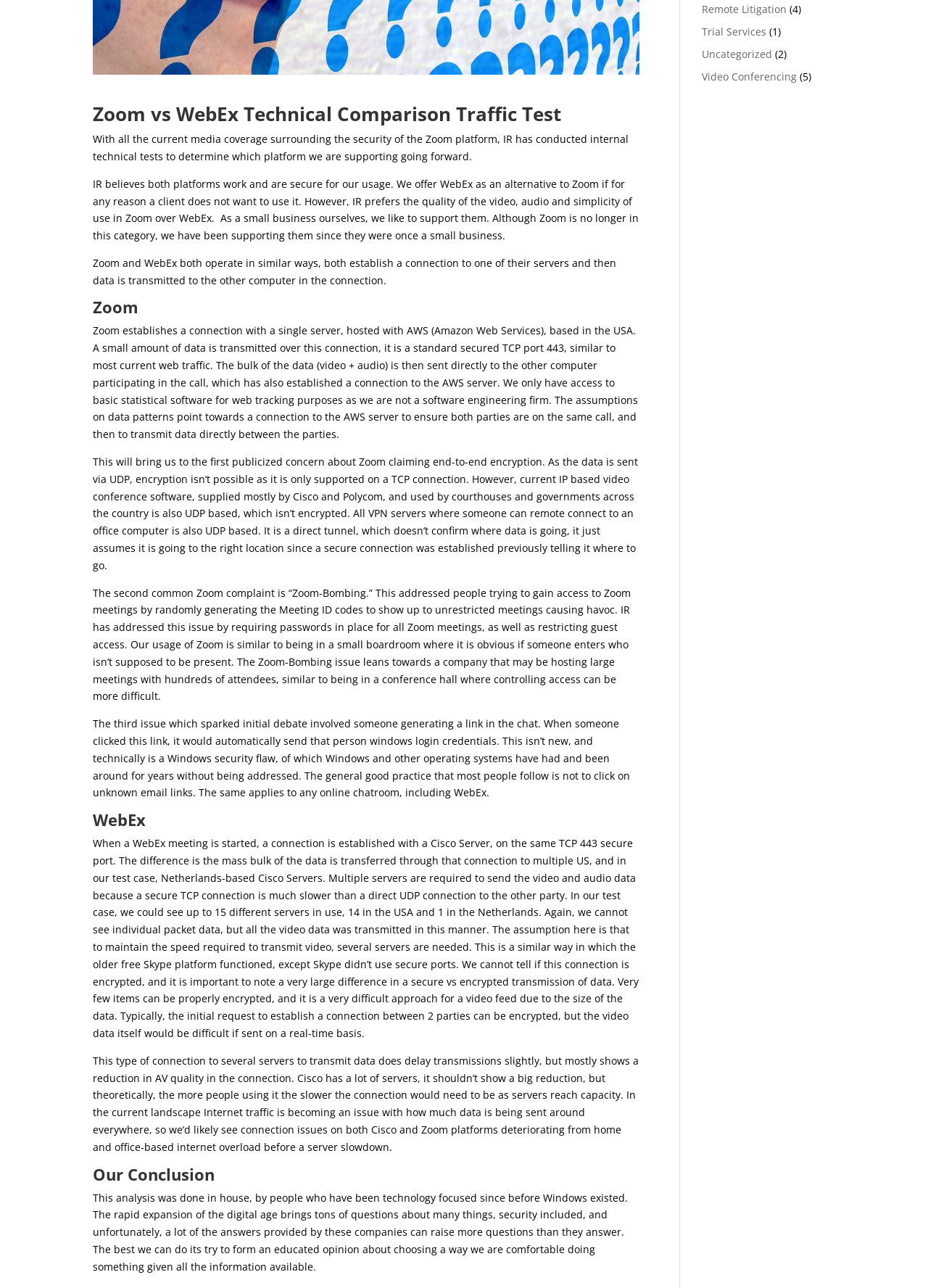Calculate the bounding box coordinates for the UI element based on the following description: "Uncategorized". Ensure the coordinates are four float numbers between 0 and 1, i.e., [left, top, right, bottom].

[0.756, 0.037, 0.832, 0.047]